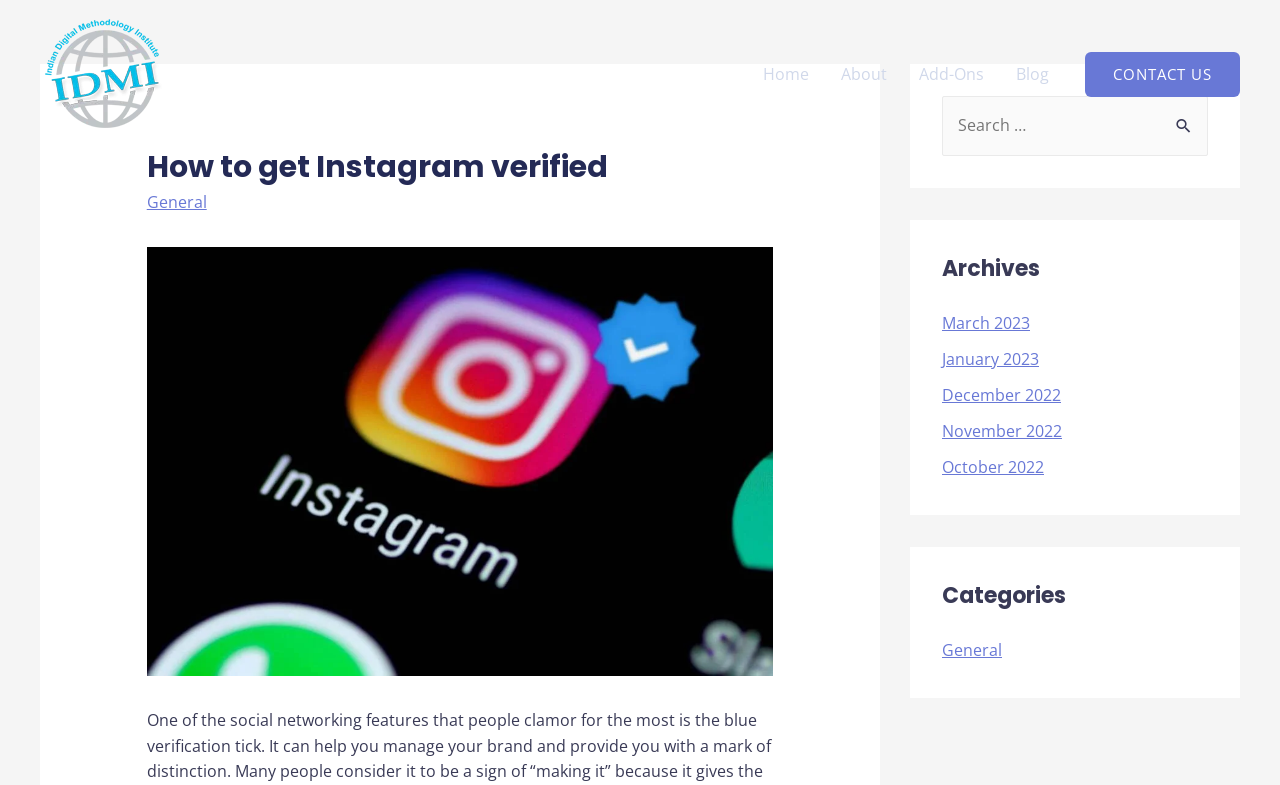Locate the bounding box coordinates of the clickable region necessary to complete the following instruction: "search for something". Provide the coordinates in the format of four float numbers between 0 and 1, i.e., [left, top, right, bottom].

[0.736, 0.122, 0.944, 0.198]